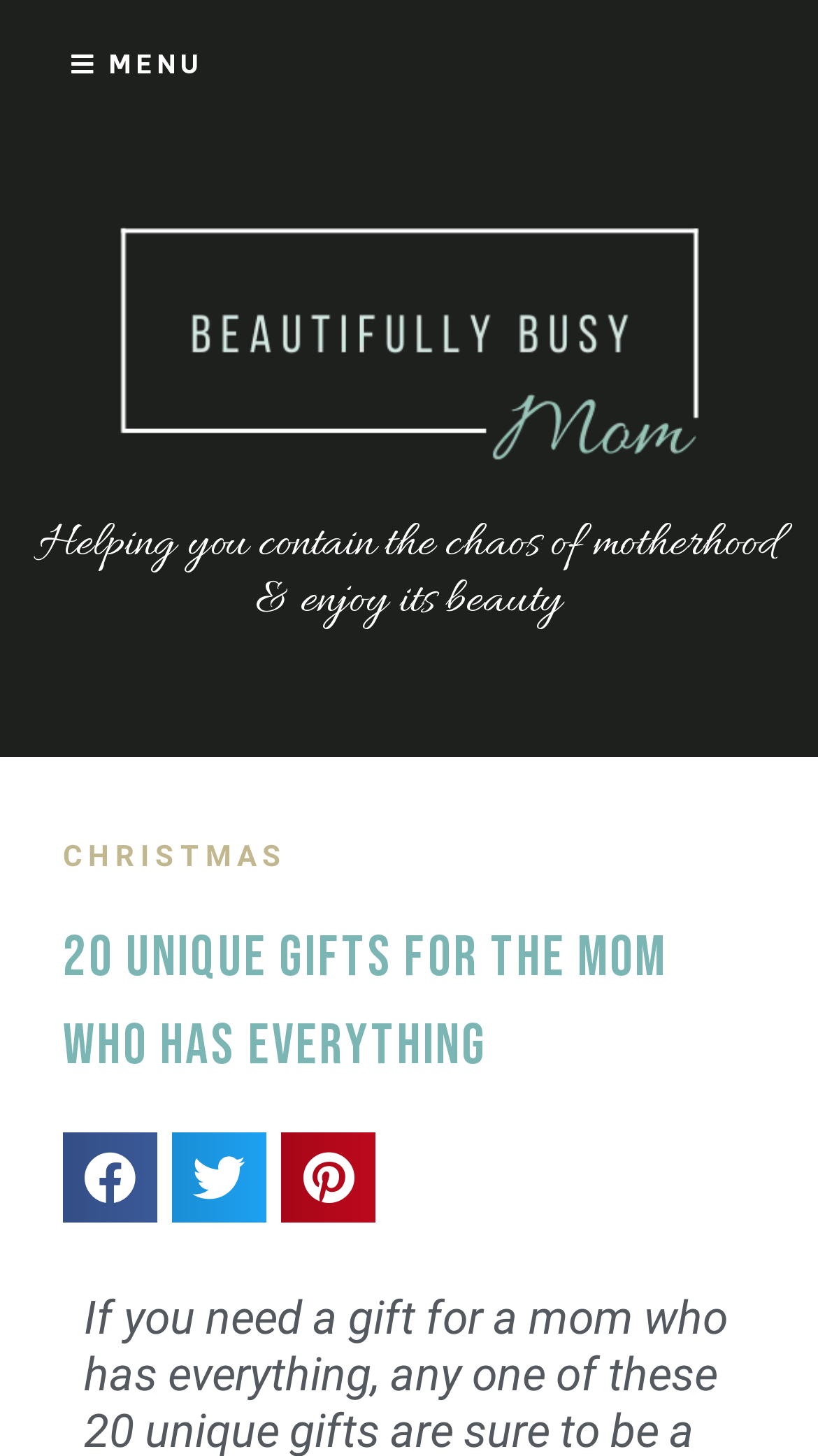Please find the bounding box for the UI component described as follows: "Christmas".

[0.077, 0.576, 0.351, 0.599]